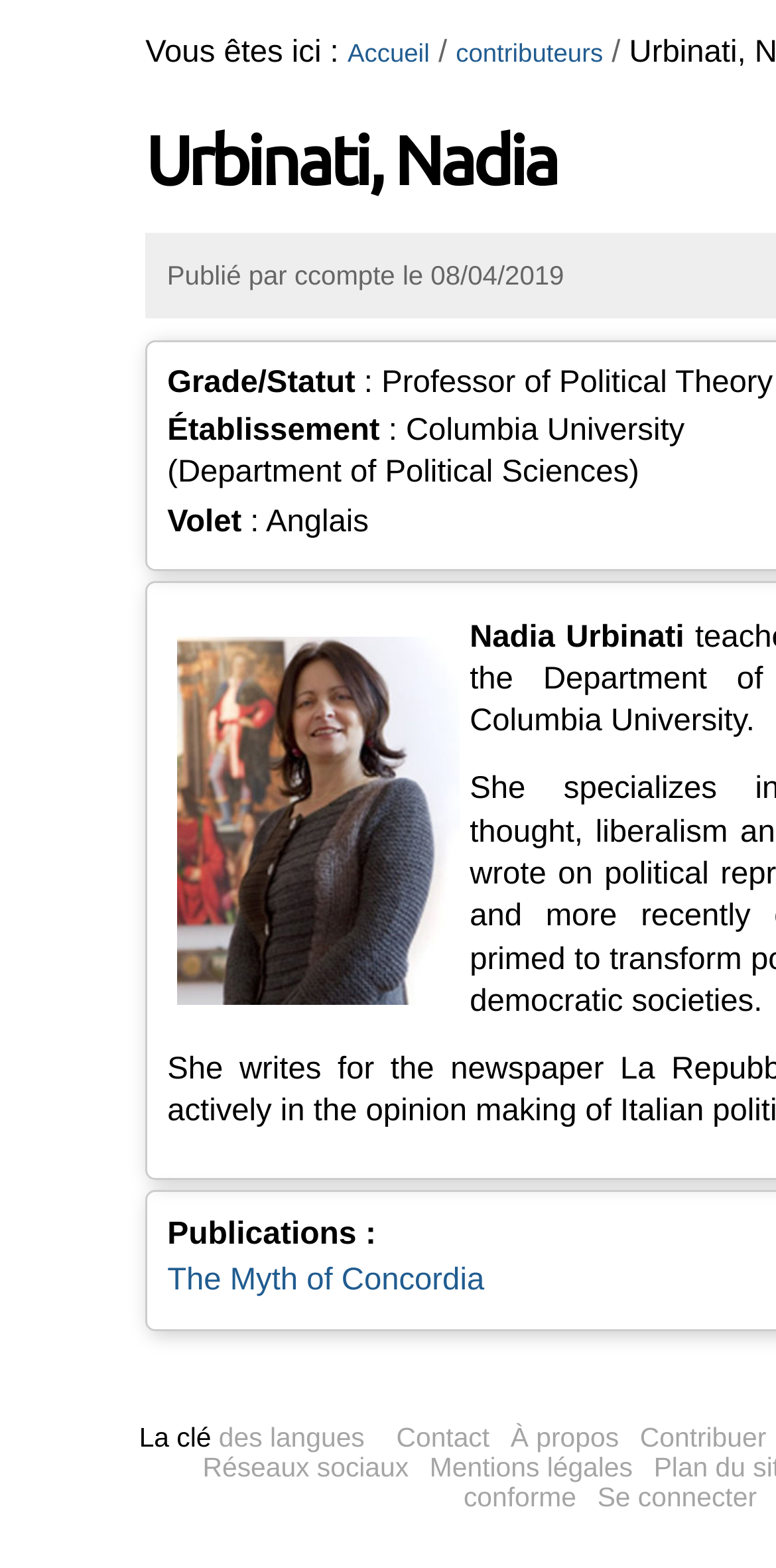Determine the bounding box coordinates of the region I should click to achieve the following instruction: "view publications". Ensure the bounding box coordinates are four float numbers between 0 and 1, i.e., [left, top, right, bottom].

[0.216, 0.773, 0.485, 0.804]